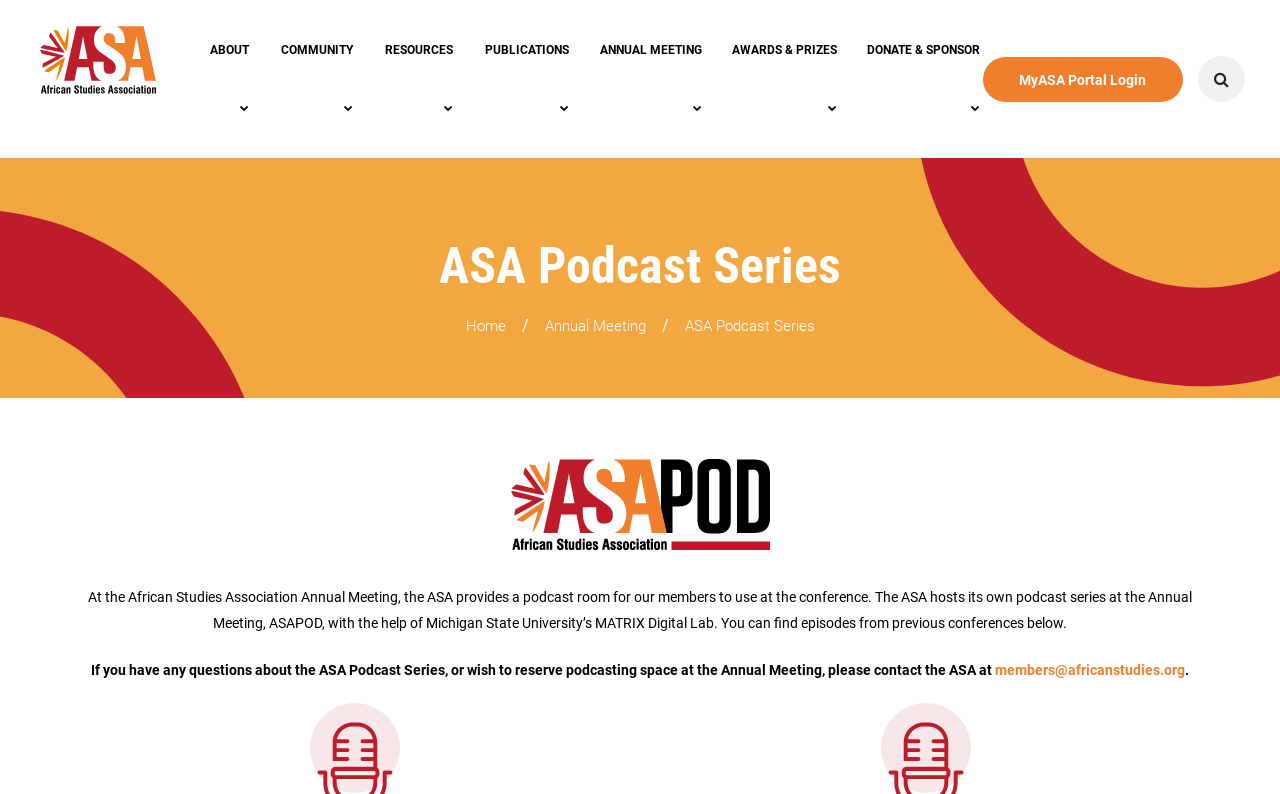What is the purpose of the podcast room at the Annual Meeting?
Please give a well-detailed answer to the question.

According to the text on the webpage, the ASA provides a podcast room for its members to use at the conference, which implies that the purpose of the podcast room is for members to use.